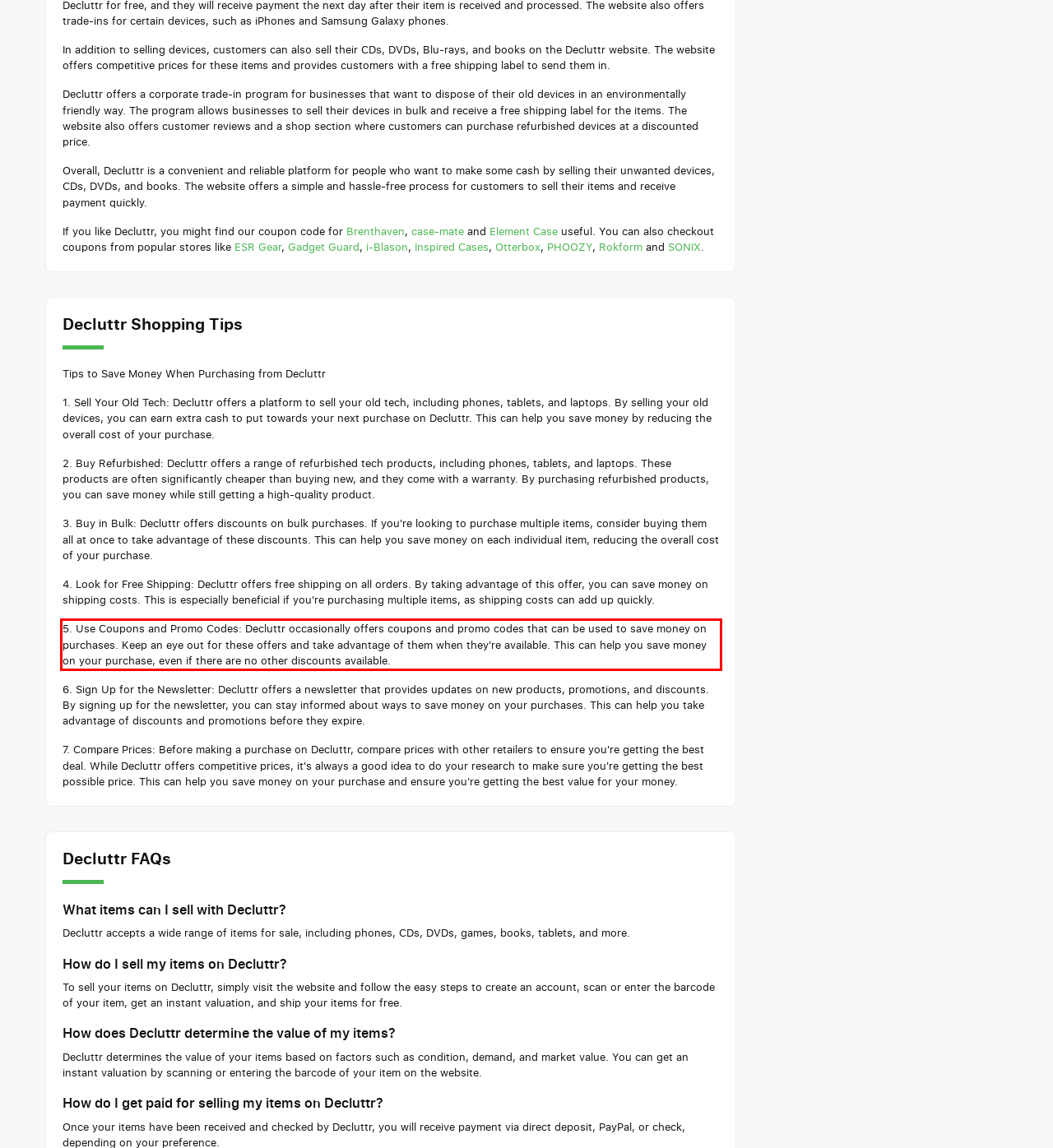Please analyze the provided webpage screenshot and perform OCR to extract the text content from the red rectangle bounding box.

5. Use Coupons and Promo Codes: Decluttr occasionally offers coupons and promo codes that can be used to save money on purchases. Keep an eye out for these offers and take advantage of them when they're available. This can help you save money on your purchase, even if there are no other discounts available.